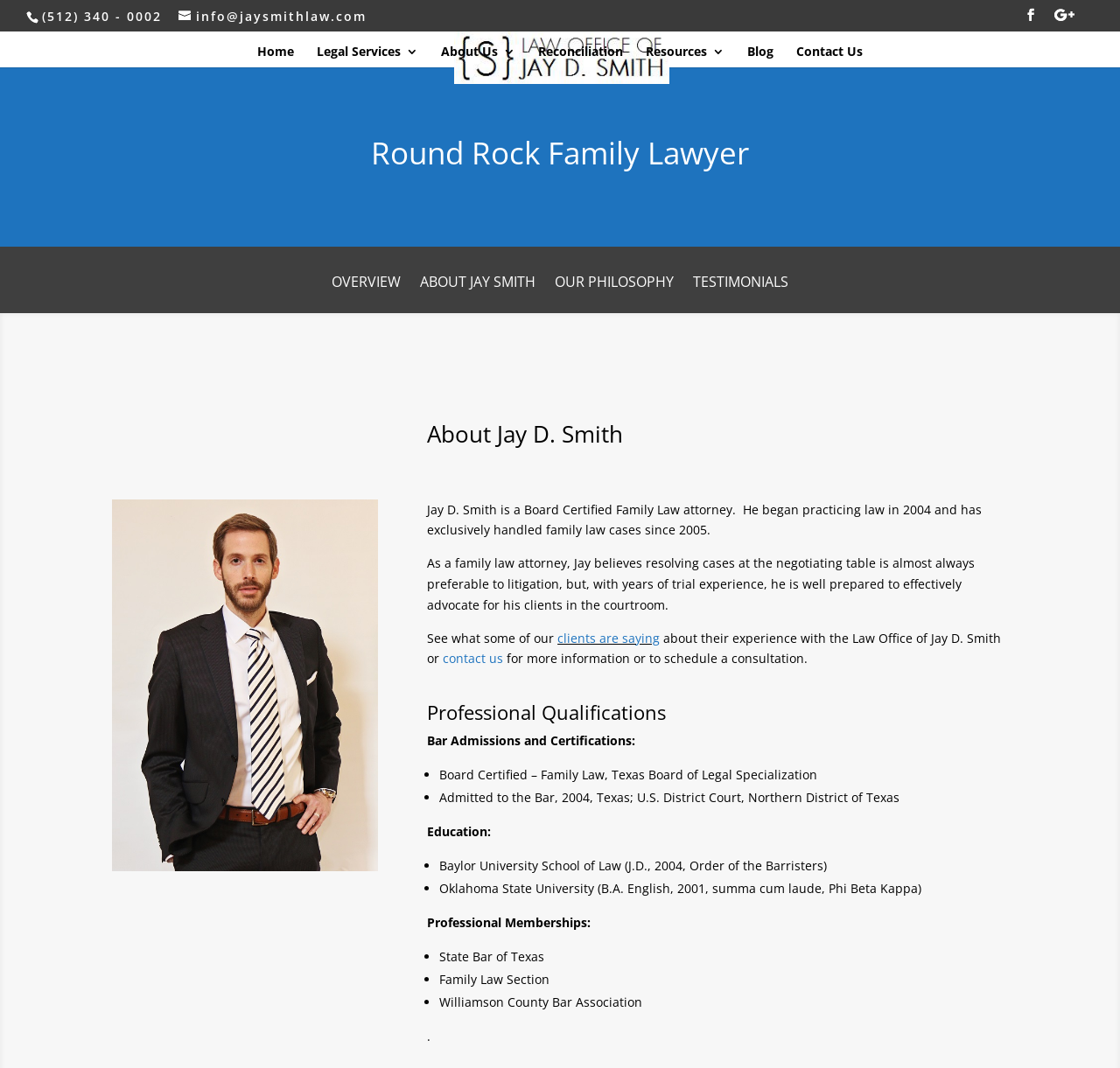Locate the bounding box coordinates of the clickable element to fulfill the following instruction: "Read about the law firm's philosophy". Provide the coordinates as four float numbers between 0 and 1 in the format [left, top, right, bottom].

[0.495, 0.258, 0.602, 0.293]